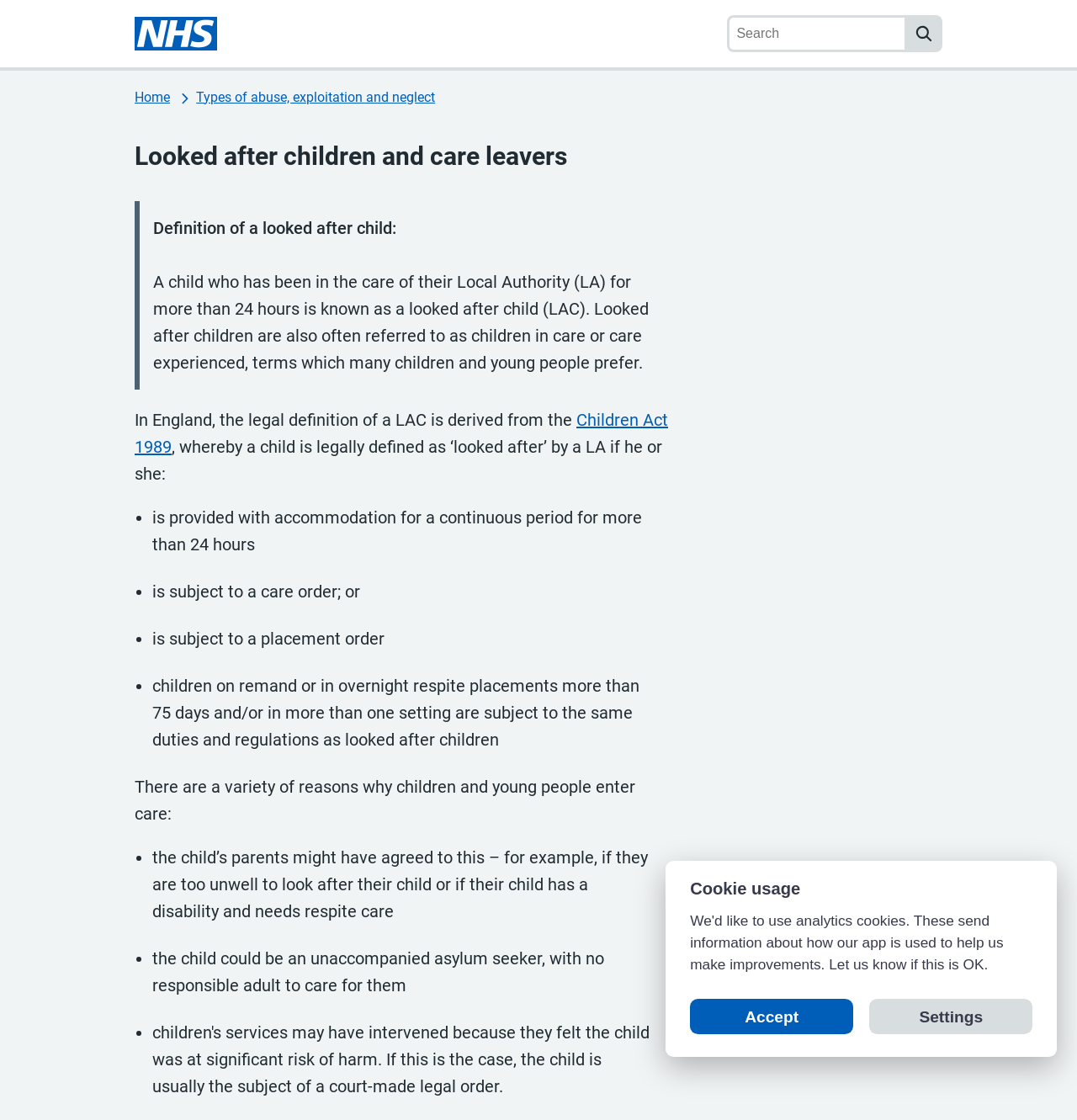For the following element description, predict the bounding box coordinates in the format (top-left x, top-left y, bottom-right x, bottom-right y). All values should be floating point numbers between 0 and 1. Description: alt="NHS logo"

[0.125, 0.015, 0.202, 0.045]